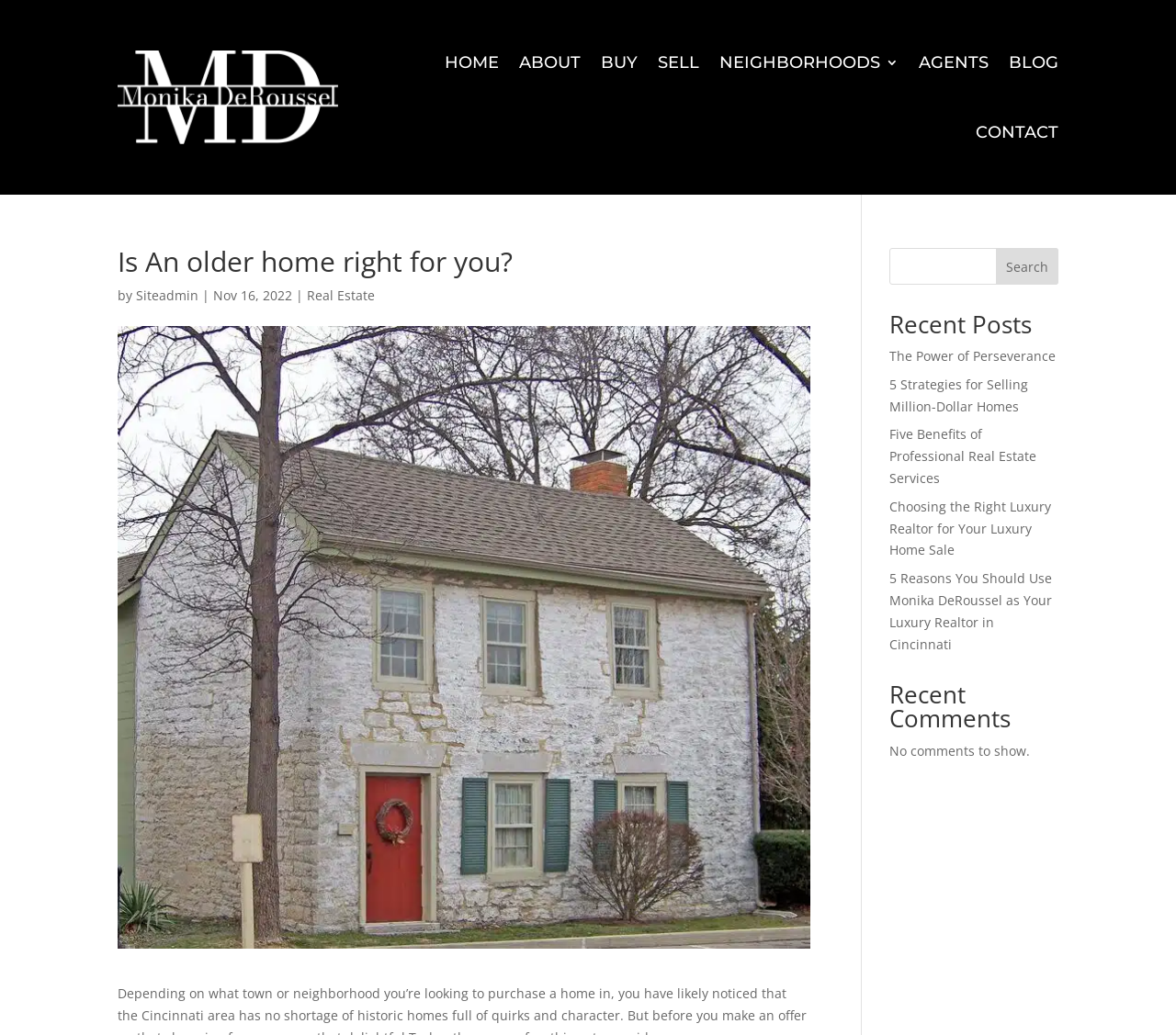Provide the bounding box coordinates for the specified HTML element described in this description: "Real Estate". The coordinates should be four float numbers ranging from 0 to 1, in the format [left, top, right, bottom].

[0.261, 0.277, 0.319, 0.294]